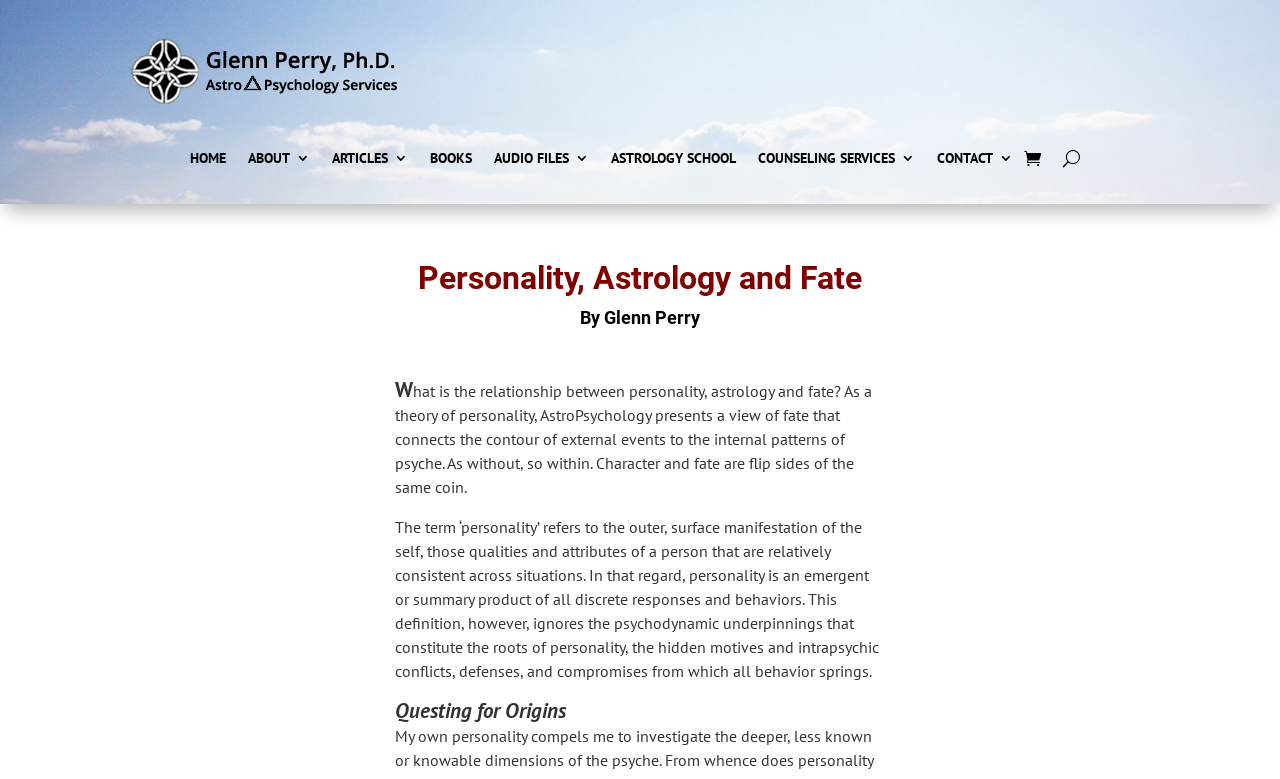What is the name of the author?
Utilize the information in the image to give a detailed answer to the question.

The name of the author can be found in the heading 'By Glenn Perry' which is located below the main heading 'Personality, Astrology and Fate'.